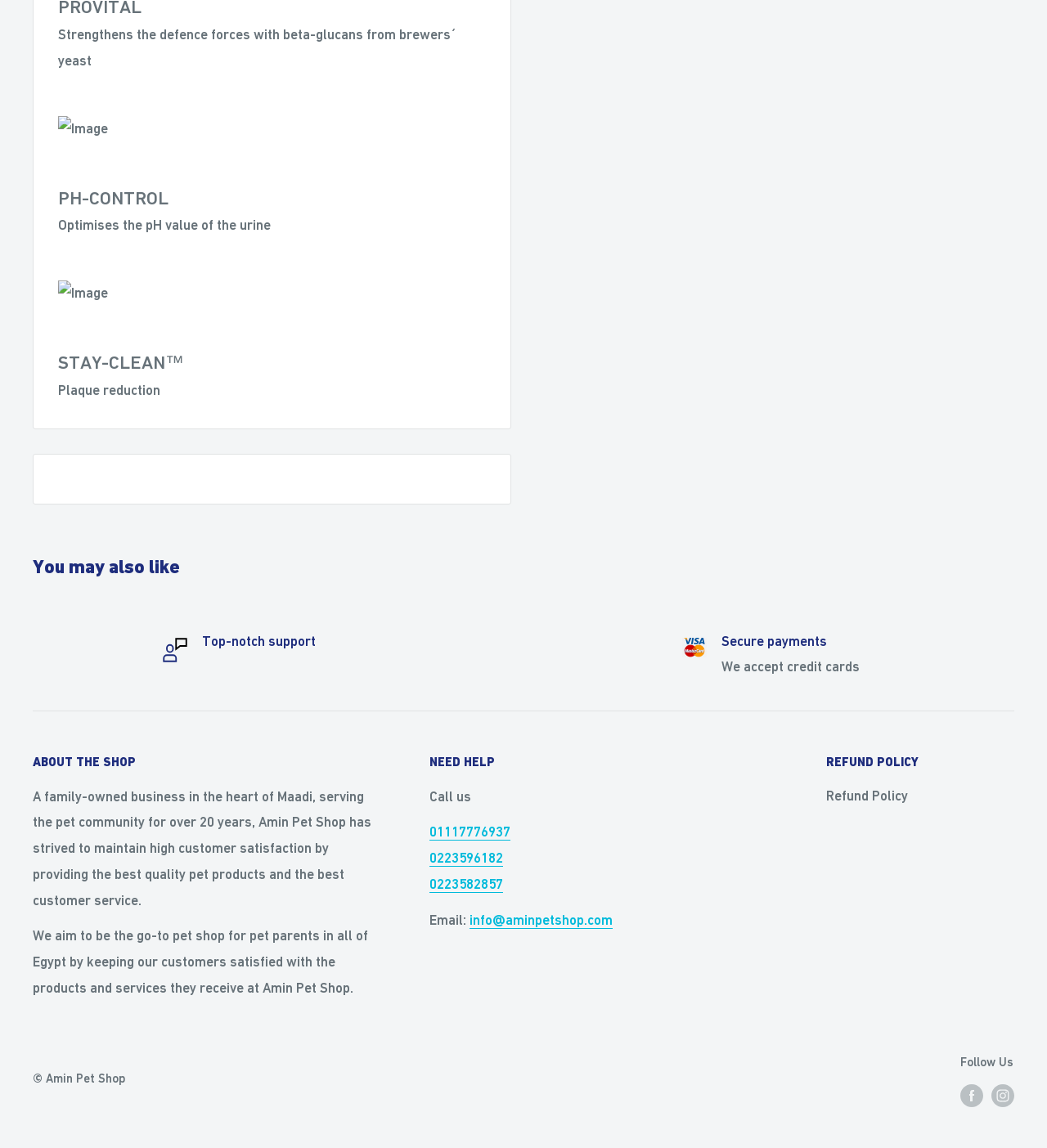Identify the bounding box coordinates of the clickable section necessary to follow the following instruction: "Click the NEED HELP button". The coordinates should be presented as four float numbers from 0 to 1, i.e., [left, top, right, bottom].

[0.41, 0.656, 0.734, 0.674]